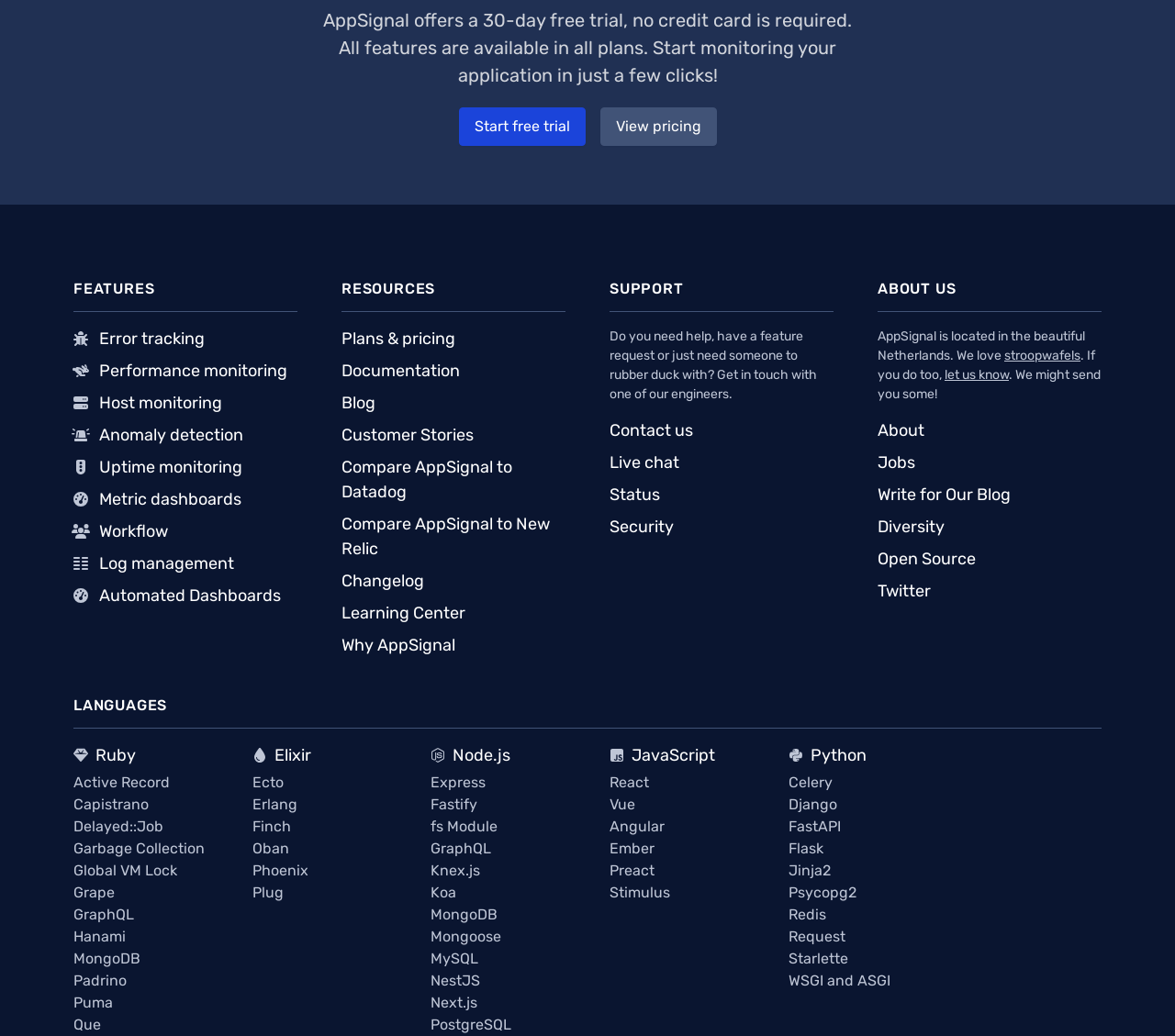Locate the bounding box of the UI element described by: "Performance monitoring" in the given webpage screenshot.

[0.084, 0.348, 0.245, 0.367]